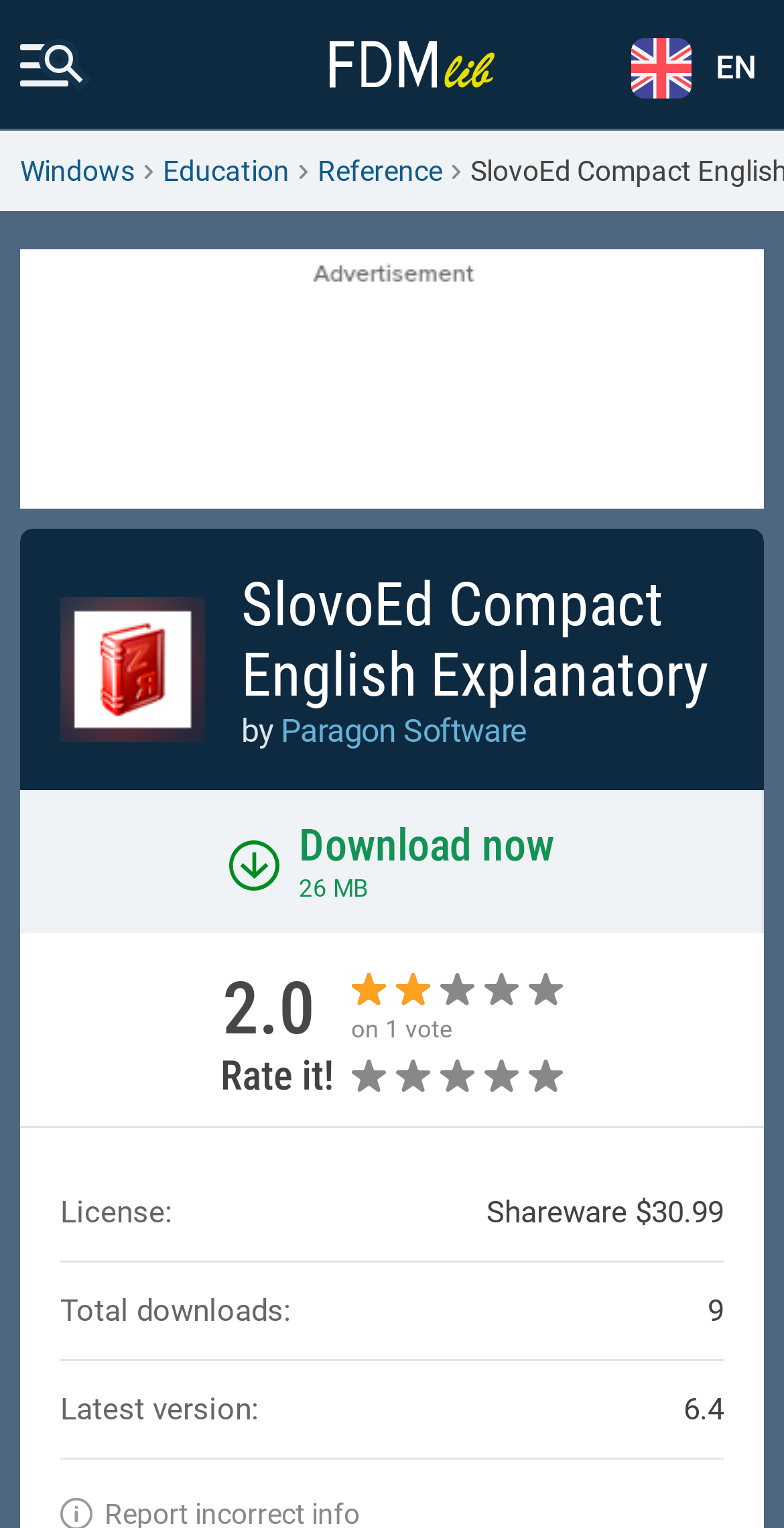Find the bounding box coordinates for the area that must be clicked to perform this action: "View the latest version".

[0.077, 0.911, 0.331, 0.934]